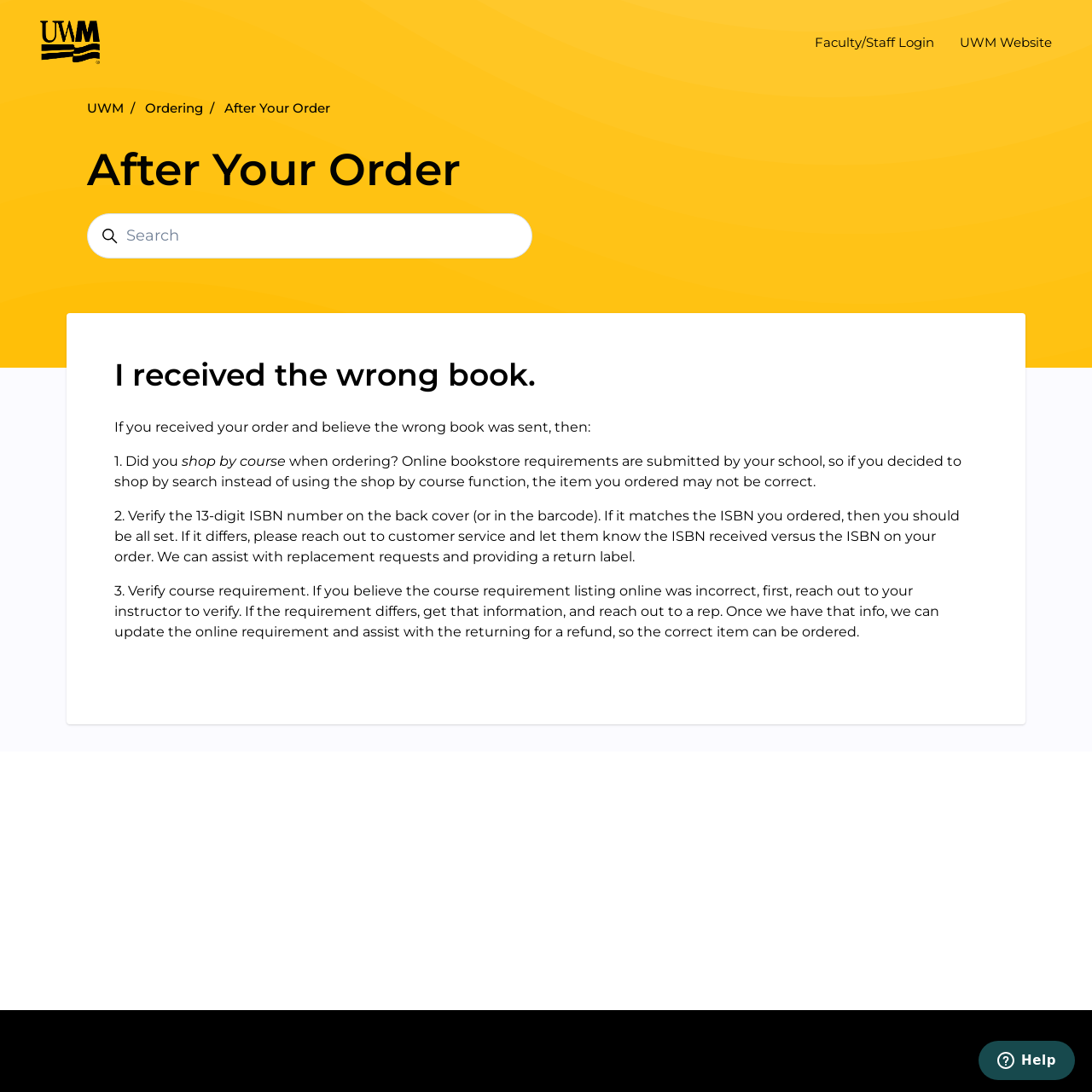How many steps are provided to resolve the issue? Observe the screenshot and provide a one-word or short phrase answer.

3